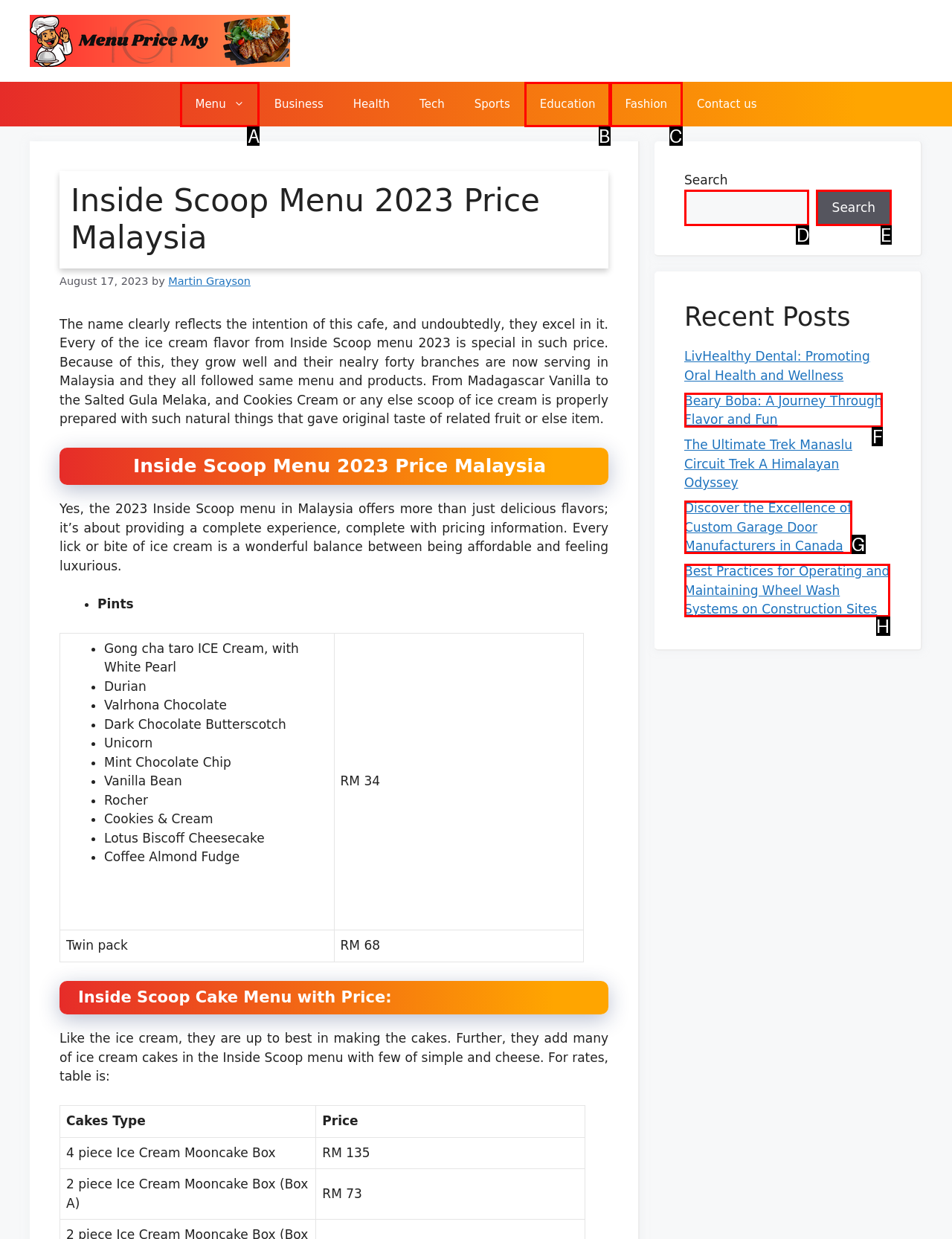Determine which option fits the element description: parent_node: Search name="s"
Answer with the option’s letter directly.

D